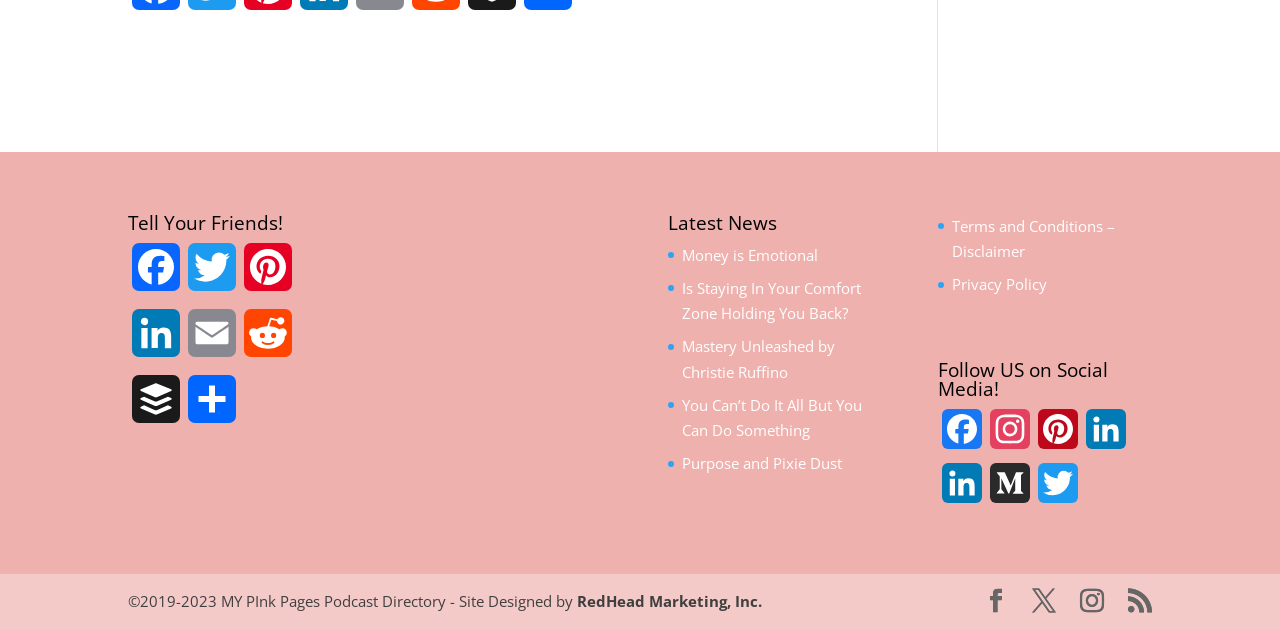What is the last link in the 'Latest News' section?
Answer the question with as much detail as you can, using the image as a reference.

The last link in the 'Latest News' section is 'Purpose and Pixie Dust' which is located at the bottom of the section with a bounding box coordinate of [0.533, 0.72, 0.658, 0.752].